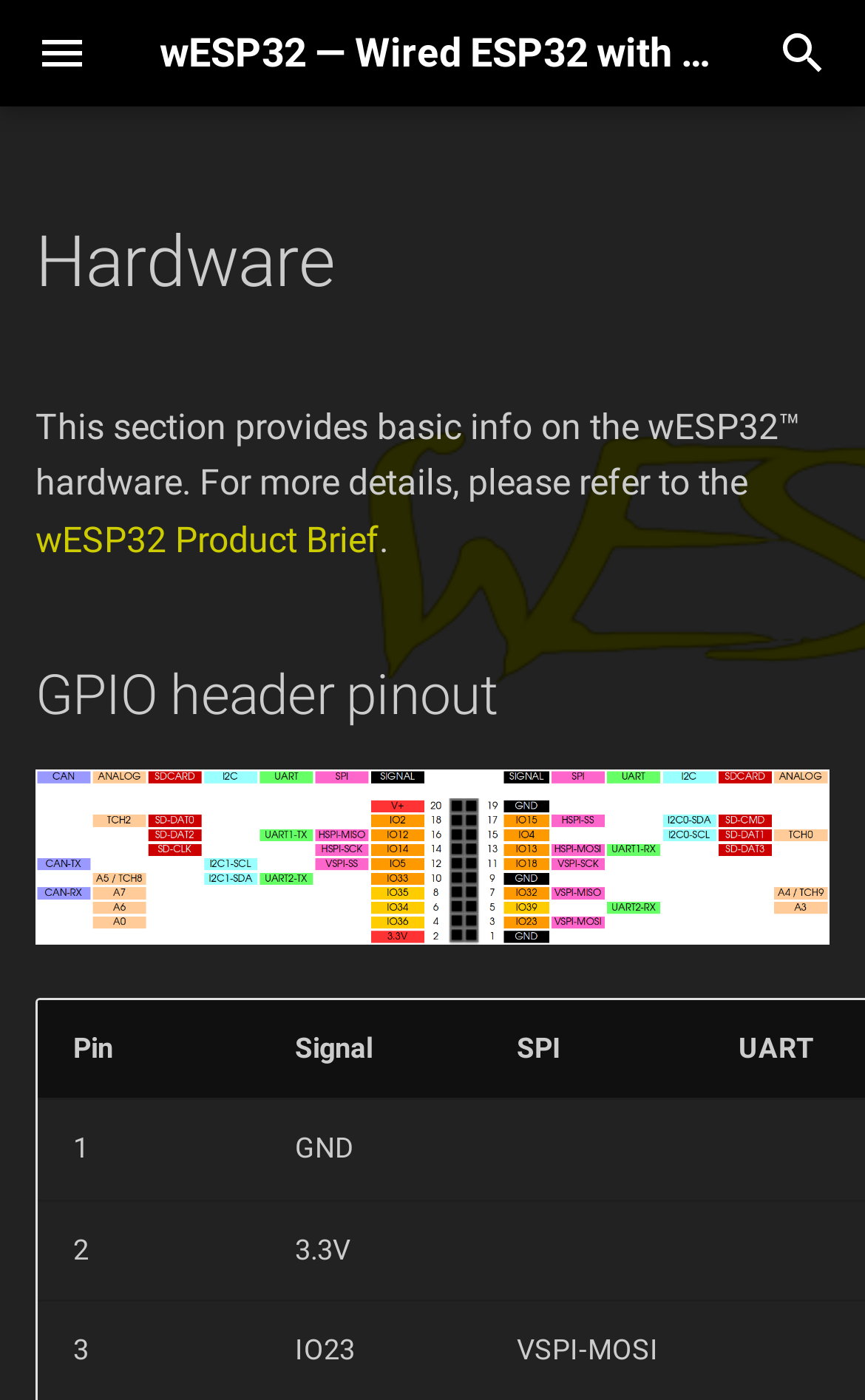Identify the bounding box coordinates for the element you need to click to achieve the following task: "Click on the 'Home' link". The coordinates must be four float values ranging from 0 to 1, formatted as [left, top, right, bottom].

None